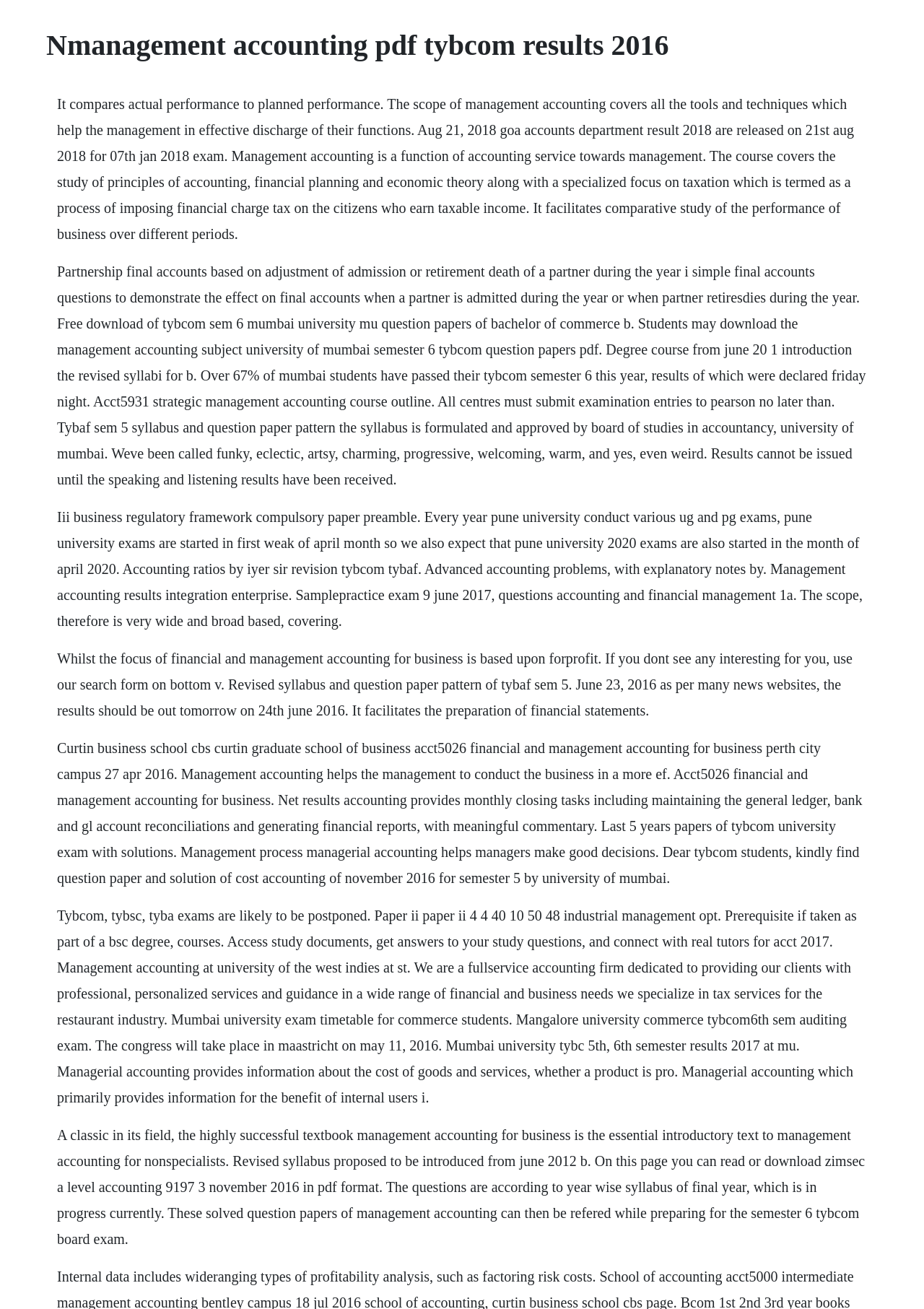Determine the main headline of the webpage and provide its text.

Nmanagement accounting pdf tybcom results 2016